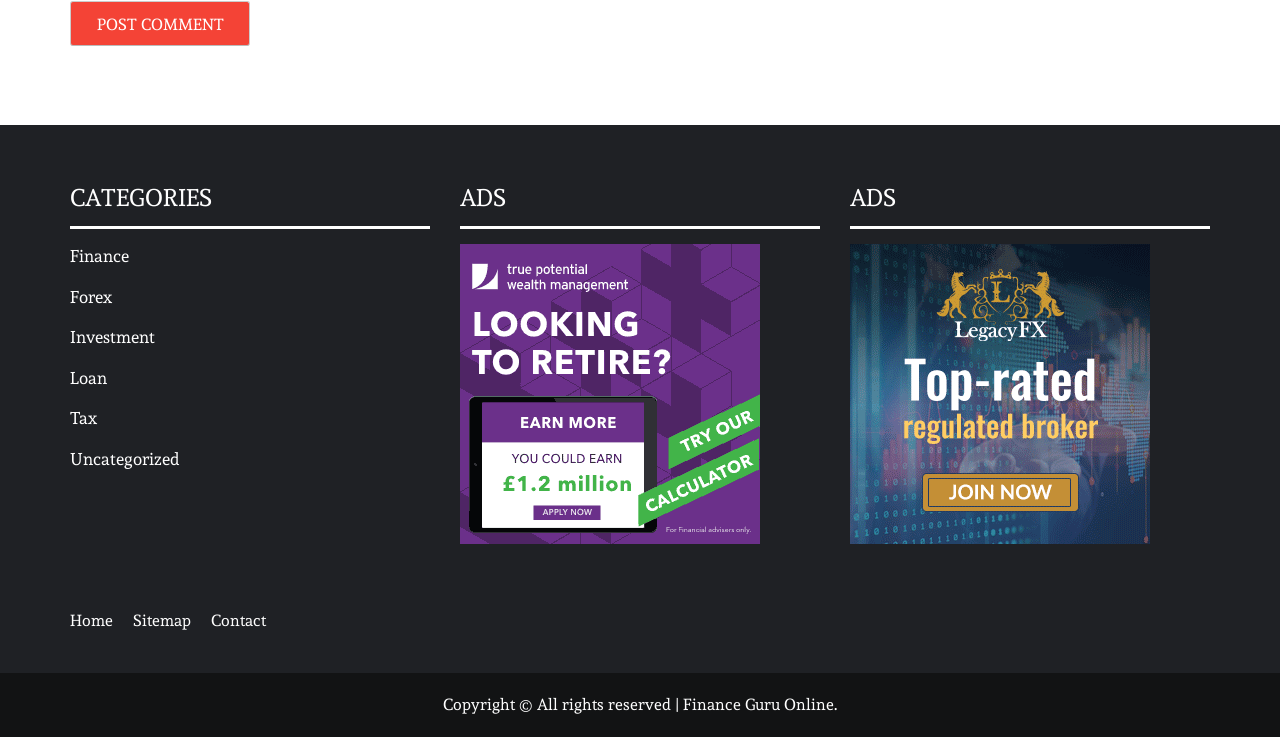Determine the bounding box coordinates for the area that should be clicked to carry out the following instruction: "Click the 'Write a comment...' button".

None